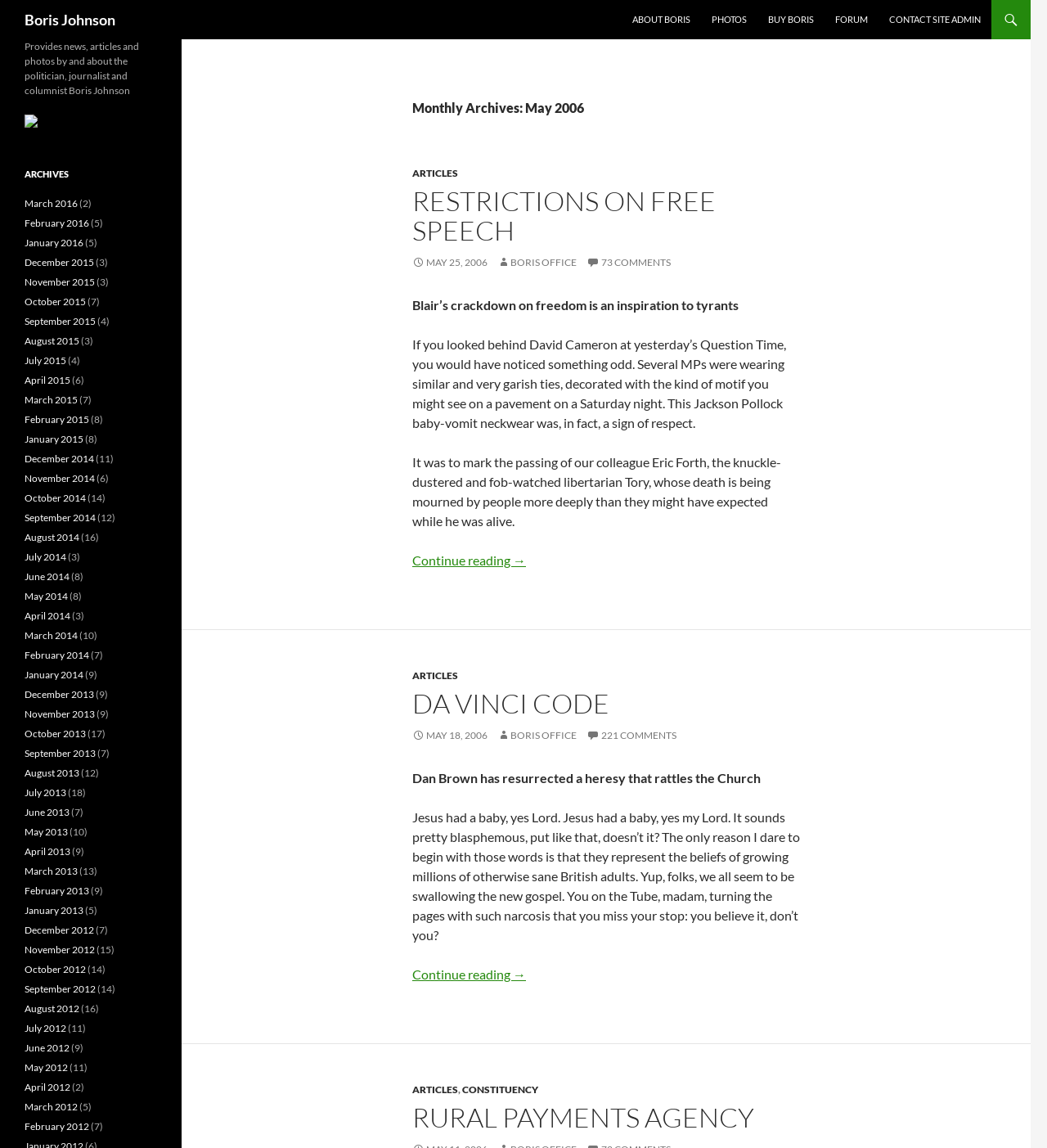What is the topic of the article 'RESTRICTIONS ON FREE SPEECH'?
Kindly give a detailed and elaborate answer to the question.

The article 'RESTRICTIONS ON FREE SPEECH' starts with the sentence 'Blair’s crackdown on freedom is an inspiration to tyrants', which suggests that the topic of the article is Blair's crackdown on freedom.